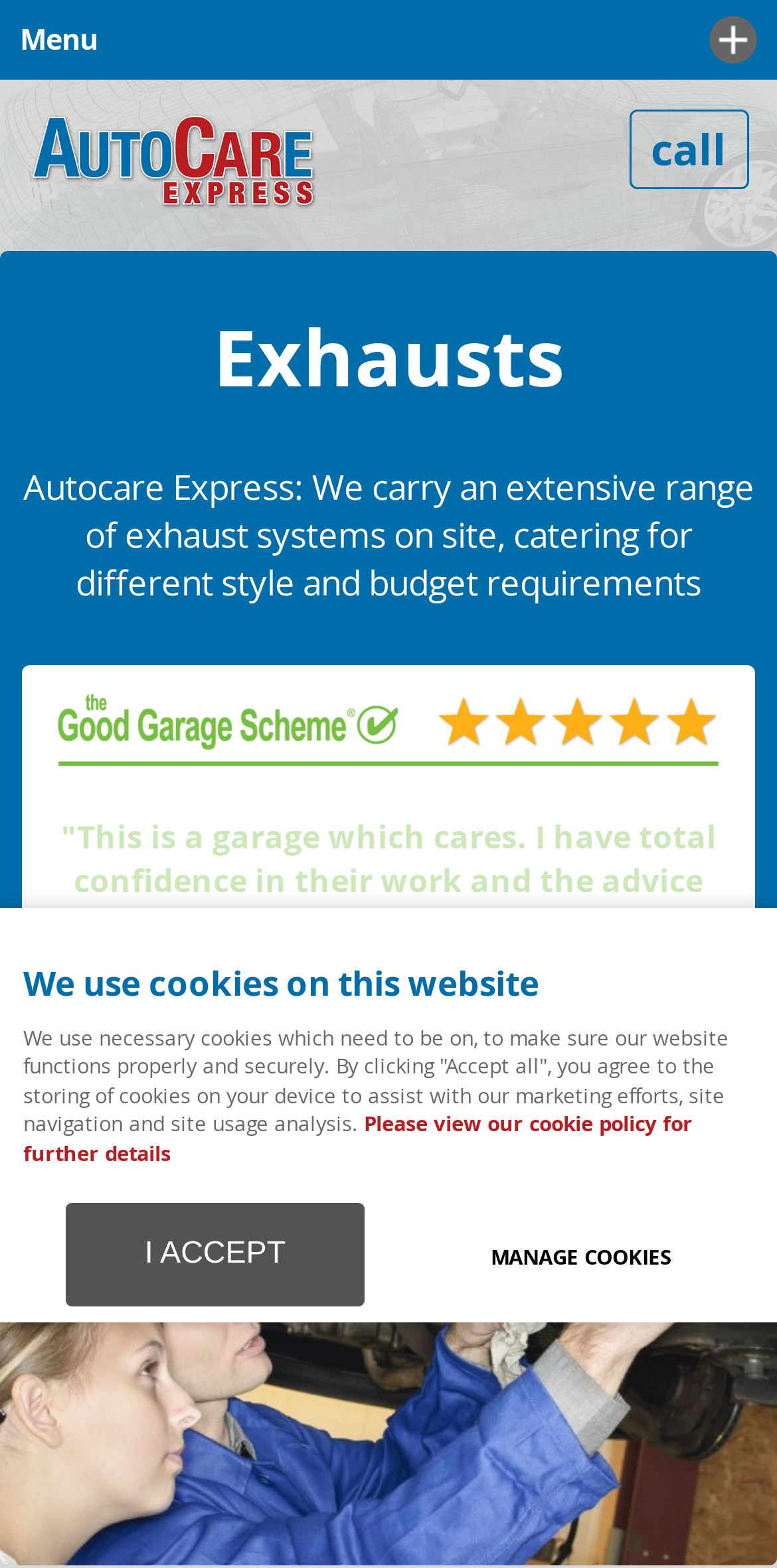Determine the bounding box coordinates of the clickable region to follow the instruction: "Call the garage".

[0.809, 0.069, 0.963, 0.12]